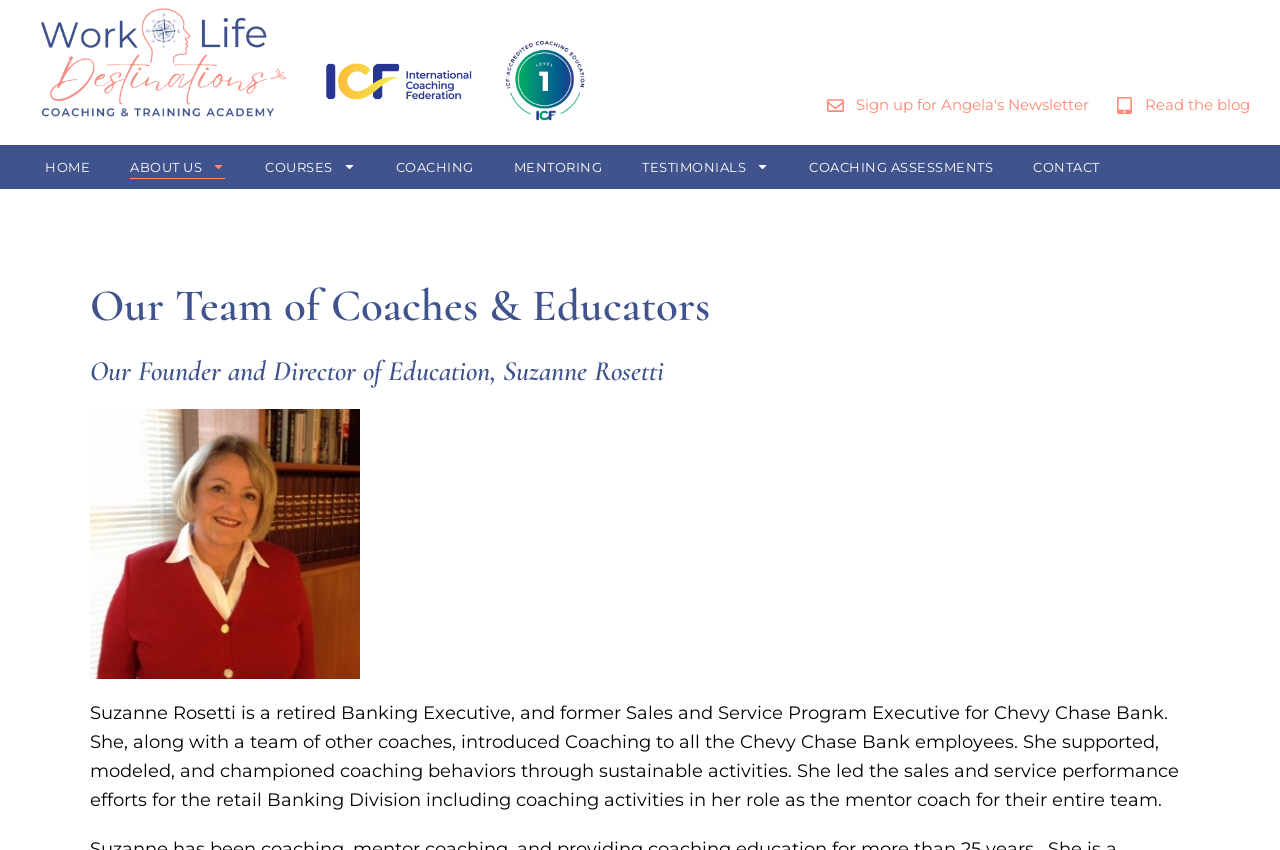Based on the element description "Read the blog", predict the bounding box coordinates of the UI element.

[0.872, 0.107, 0.977, 0.141]